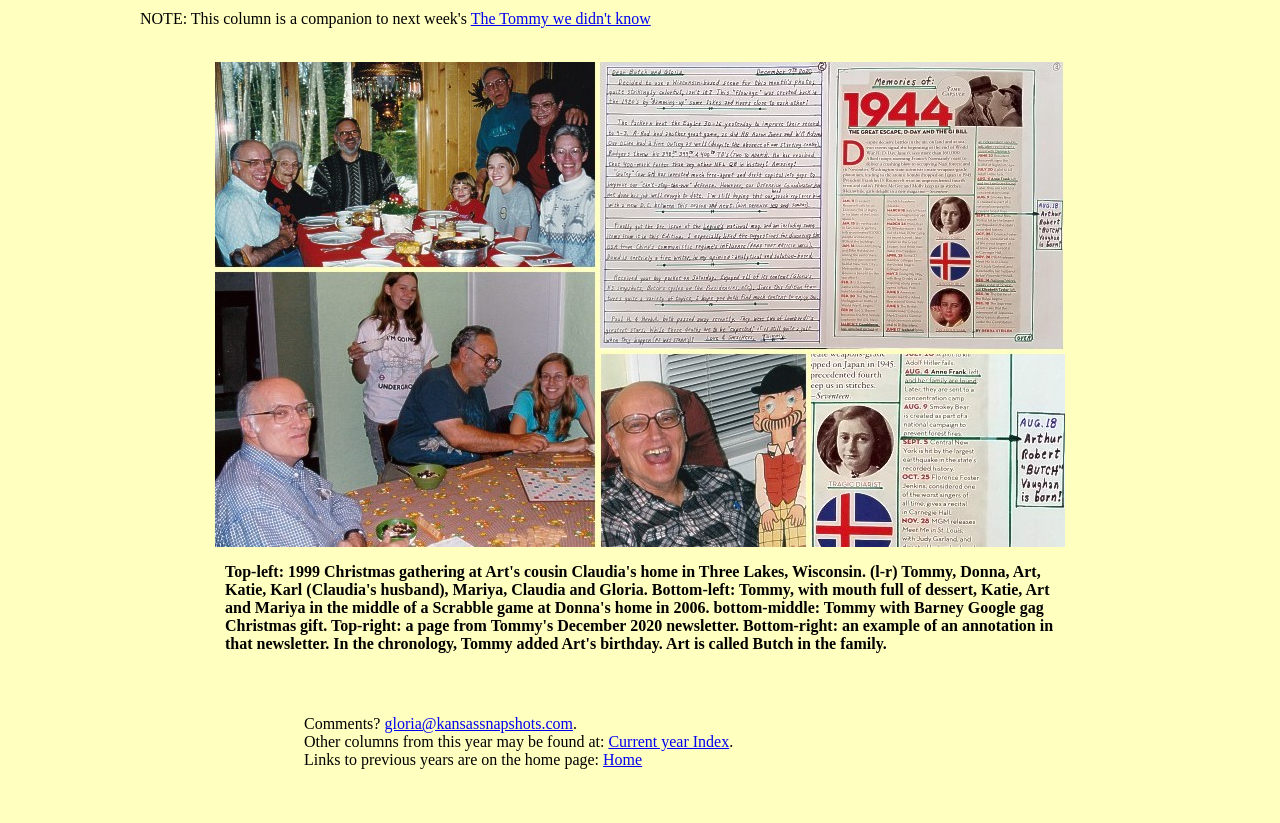What is the last sentence on the webpage?
Based on the screenshot, provide a one-word or short-phrase response.

Links to previous years are on the home page: